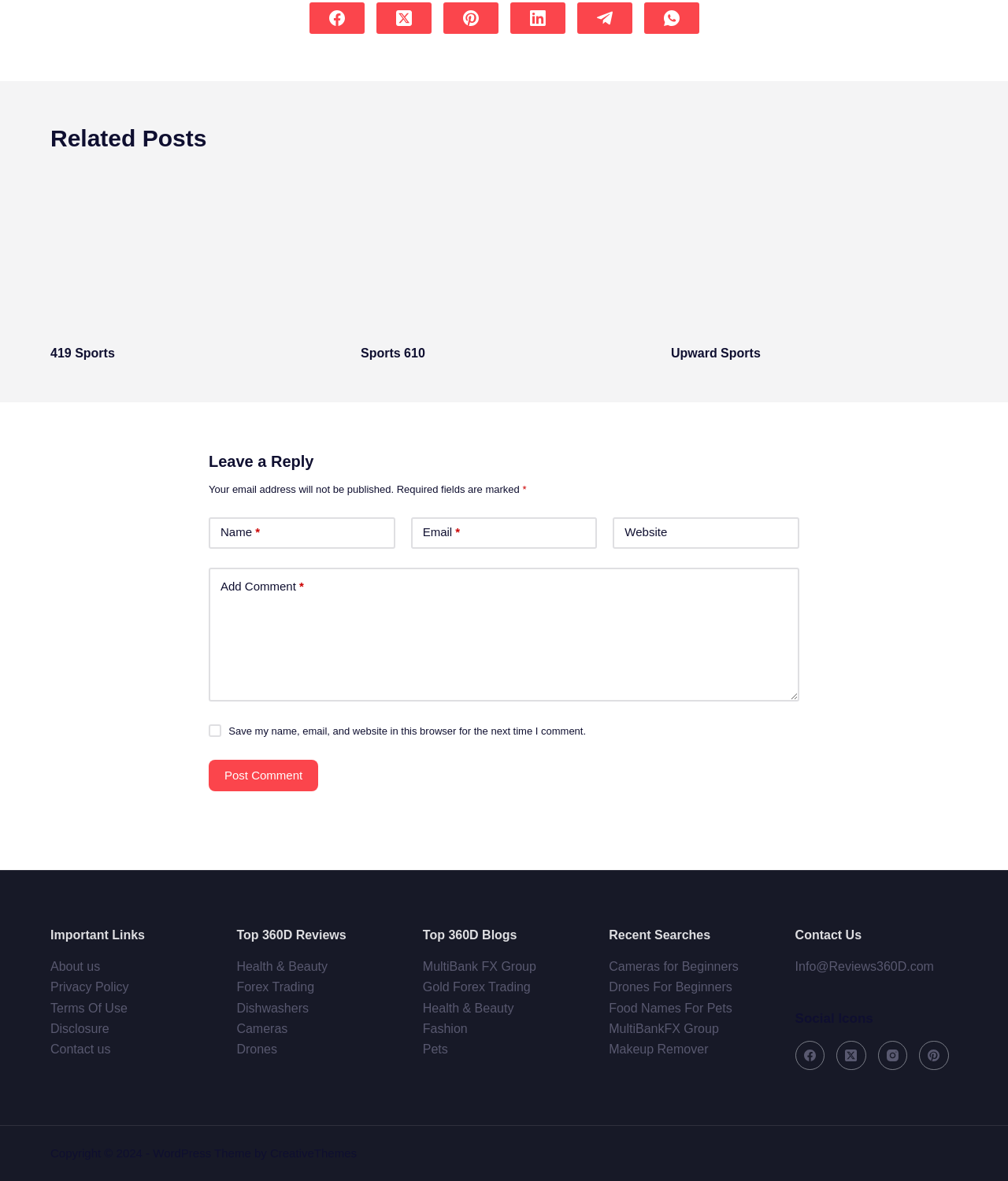Please specify the bounding box coordinates of the clickable region to carry out the following instruction: "Visit the About us page". The coordinates should be four float numbers between 0 and 1, in the format [left, top, right, bottom].

[0.05, 0.813, 0.099, 0.824]